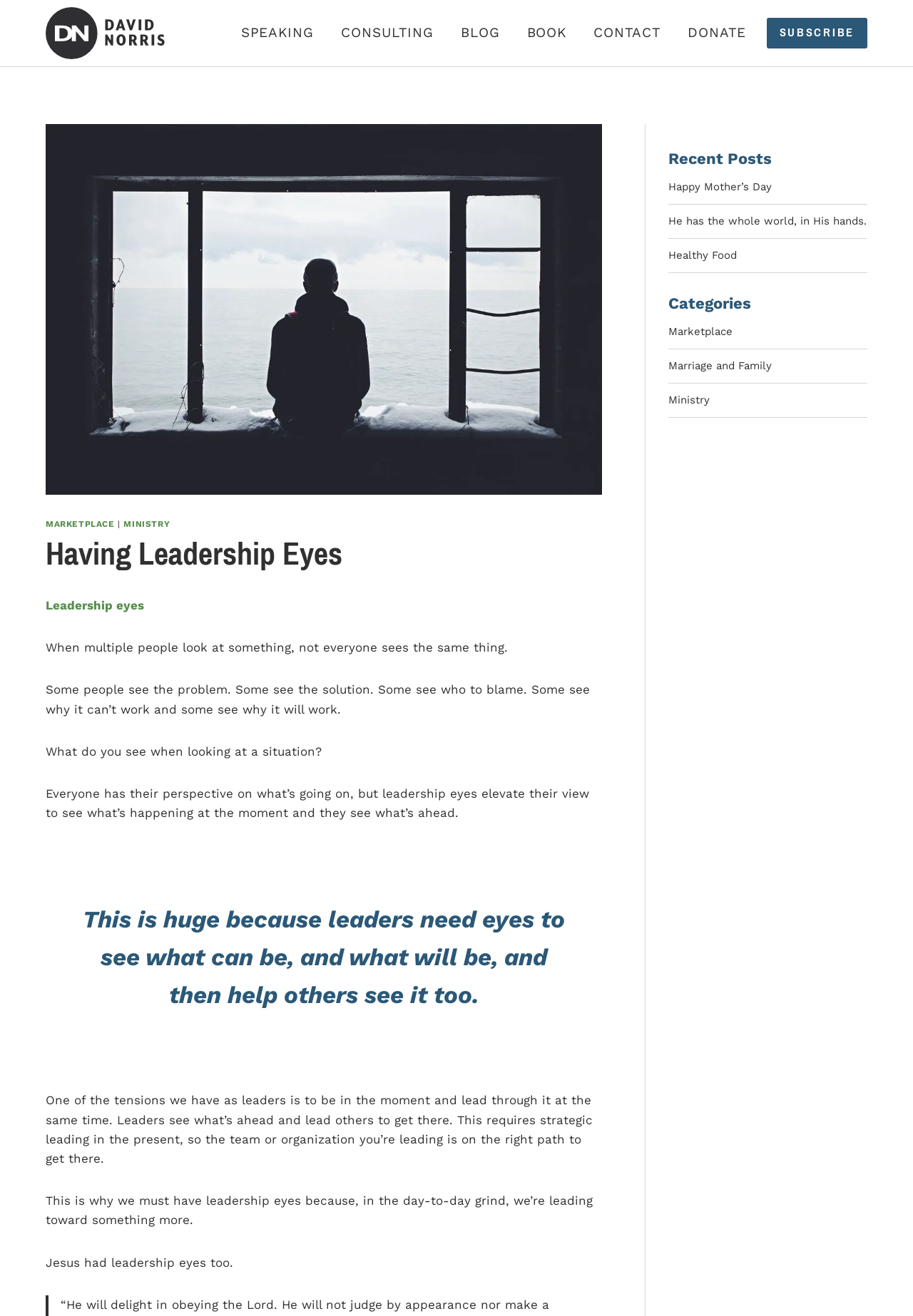What is the name of the ministry?
Provide a comprehensive and detailed answer to the question.

The name of the ministry can be found in the top-left corner of the webpage, where it says 'Having Leadership Eyes | David Norris Ministries'. This is also confirmed by the image and link with the same name.